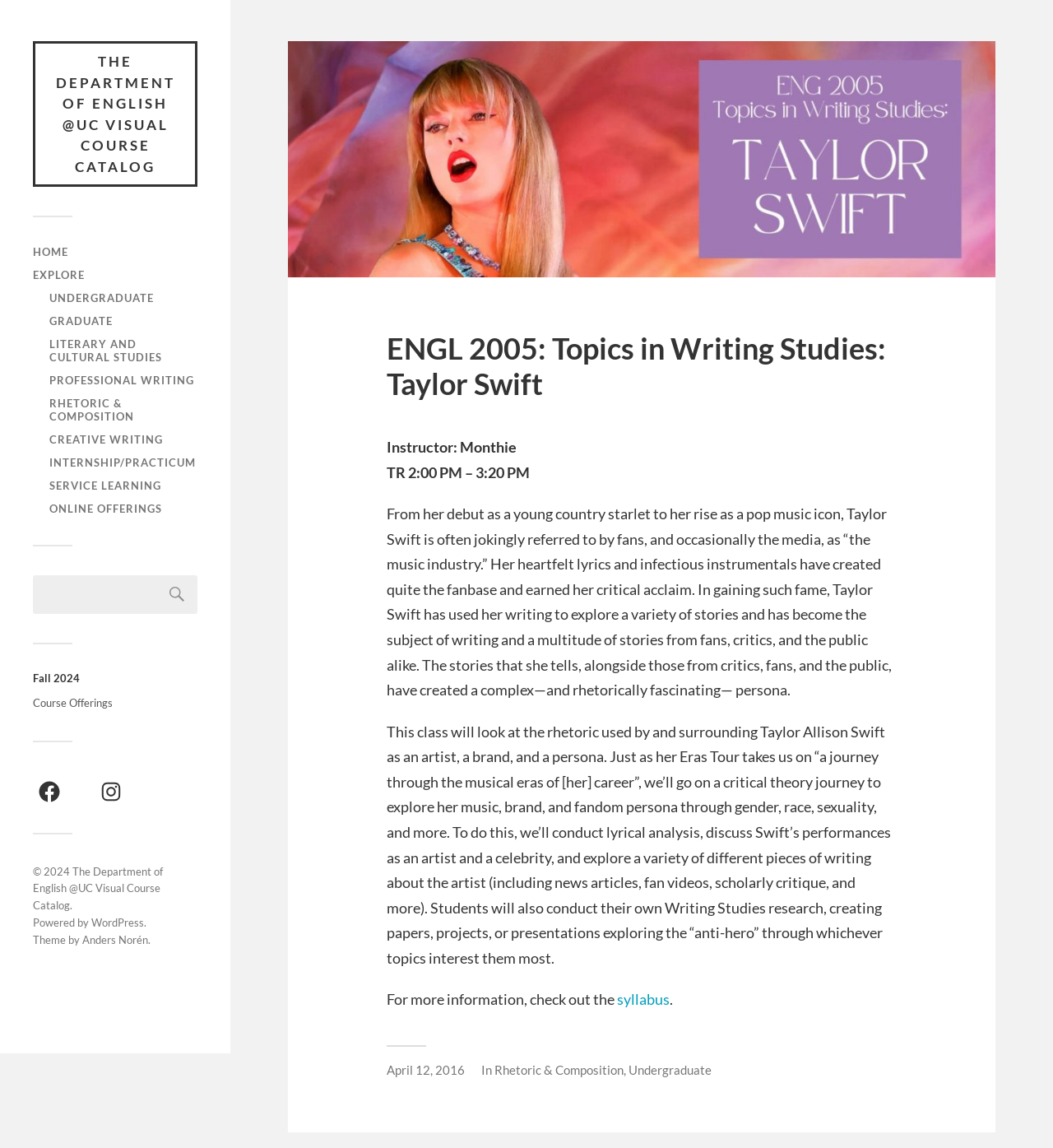Please determine the bounding box coordinates of the section I need to click to accomplish this instruction: "Explore the Literary and Cultural Studies program".

[0.047, 0.294, 0.154, 0.317]